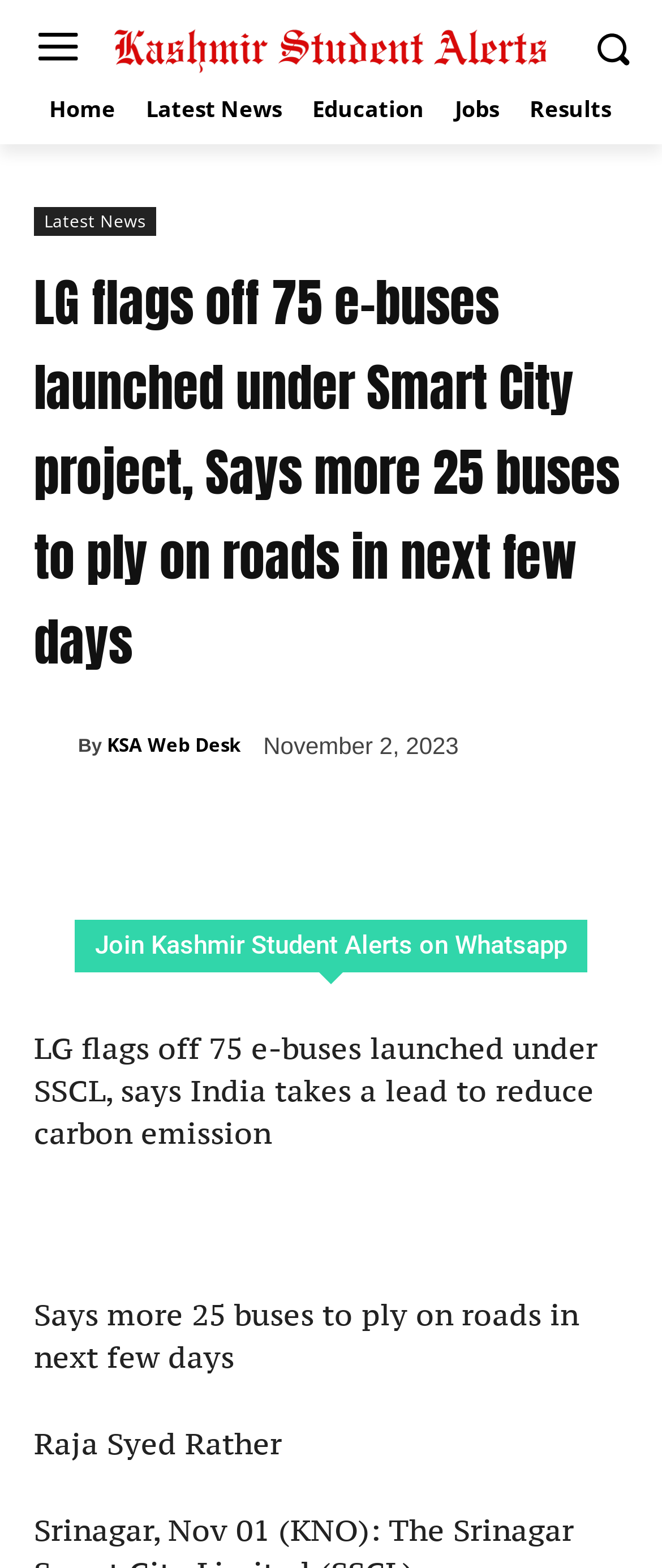What is the name of the project under which 75 e-buses are launched?
Observe the image and answer the question with a one-word or short phrase response.

Smart City project